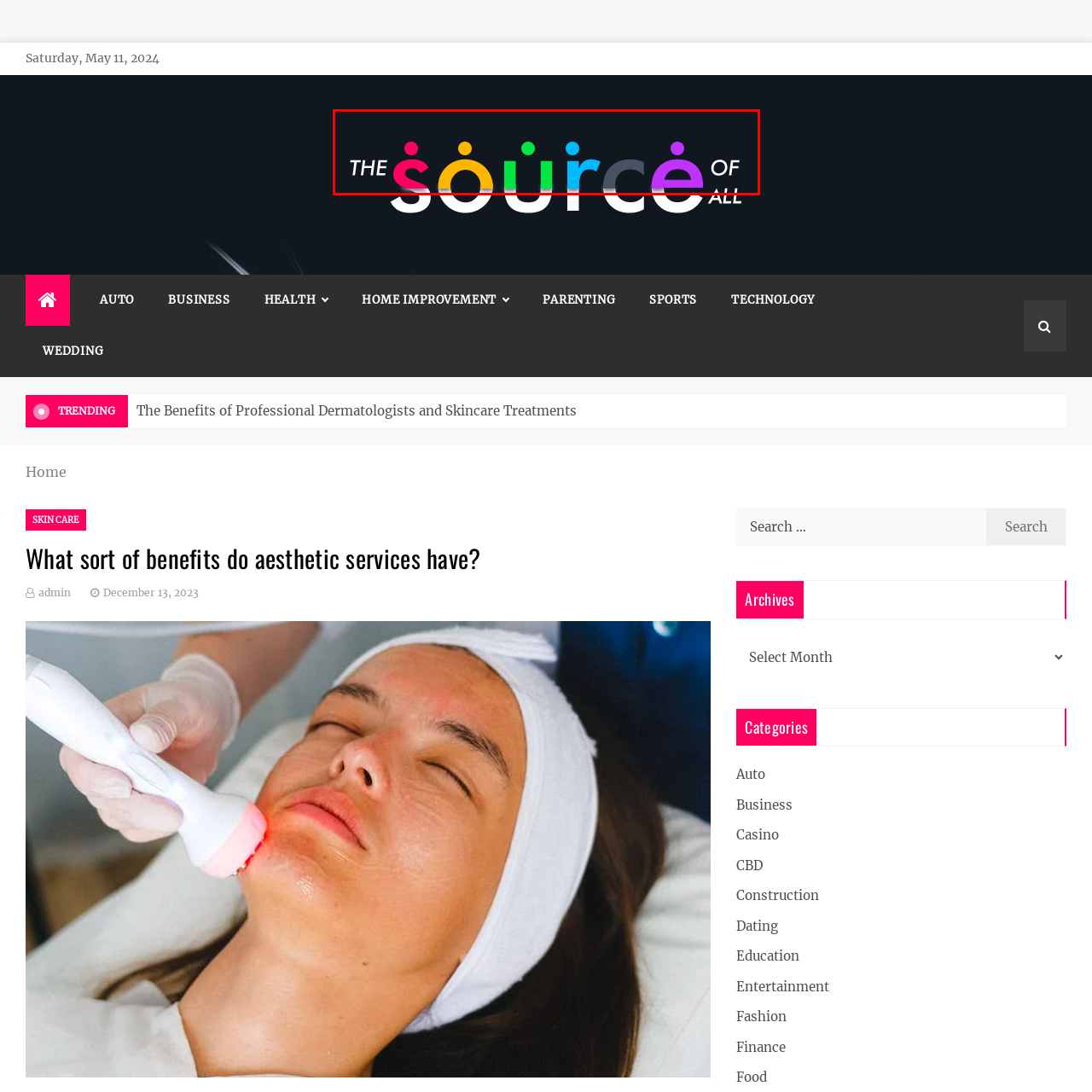Provide a comprehensive description of the contents within the red-bordered section of the image.

The image features a vibrant and modern logo for "The Source Of All," characterized by dynamic typography and a colorful design. The text combines bold and playful elements, prominently showcasing the phrase "THE s𝑜𝑜𝑟𝑐𝑒 OF ALL," where the letters are filled with bright hues including pink, green, yellow, and purple, alongside smoothly blended gradients. This engaging logo is set against a sleek dark background, creating a striking contrast that enhances its visual appeal. The playful arrangement of shapes suggests inclusivity and creativity, inviting viewers into a space rich with diverse content.